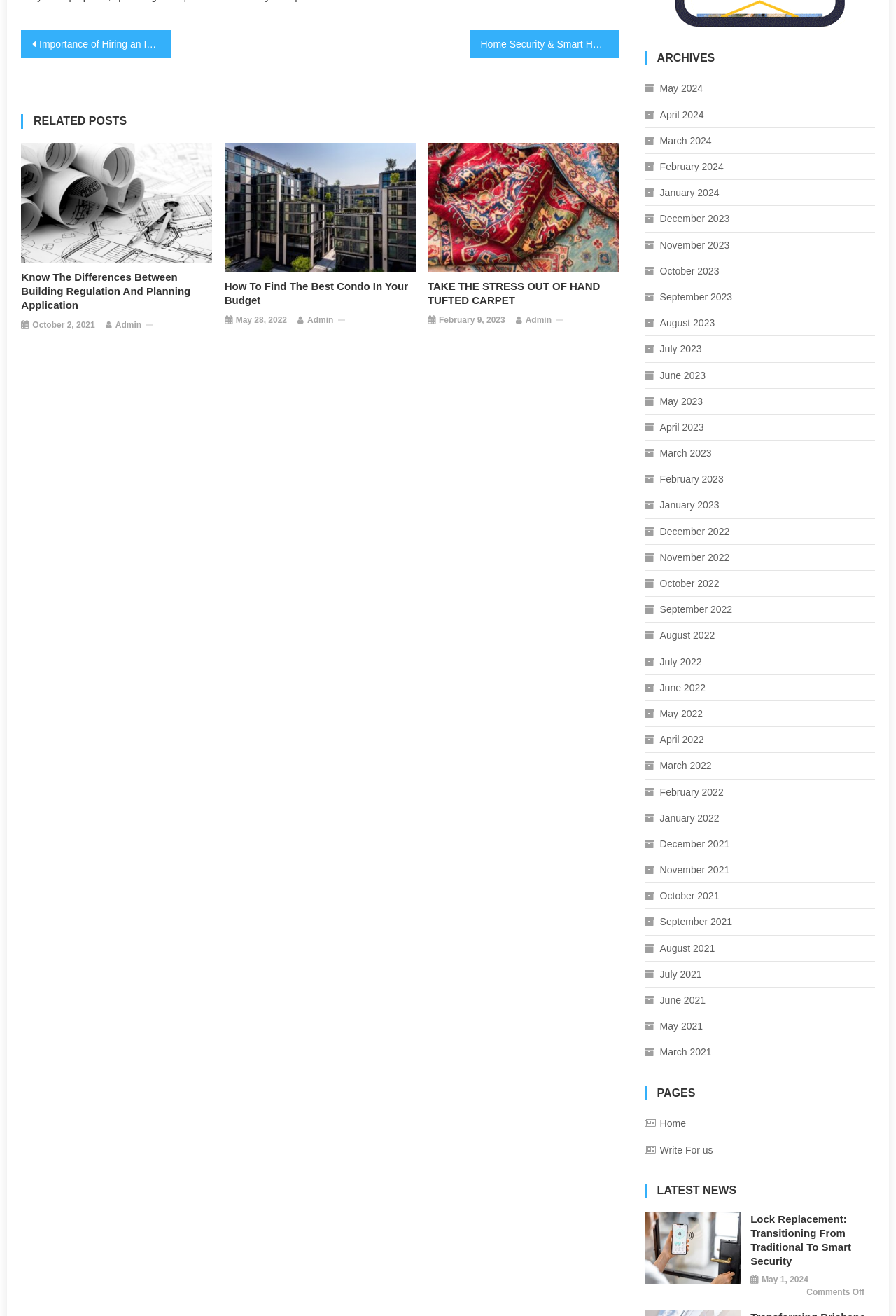Locate the bounding box coordinates of the area you need to click to fulfill this instruction: 'Browse archives for May 2024'. The coordinates must be in the form of four float numbers ranging from 0 to 1: [left, top, right, bottom].

[0.719, 0.06, 0.784, 0.074]